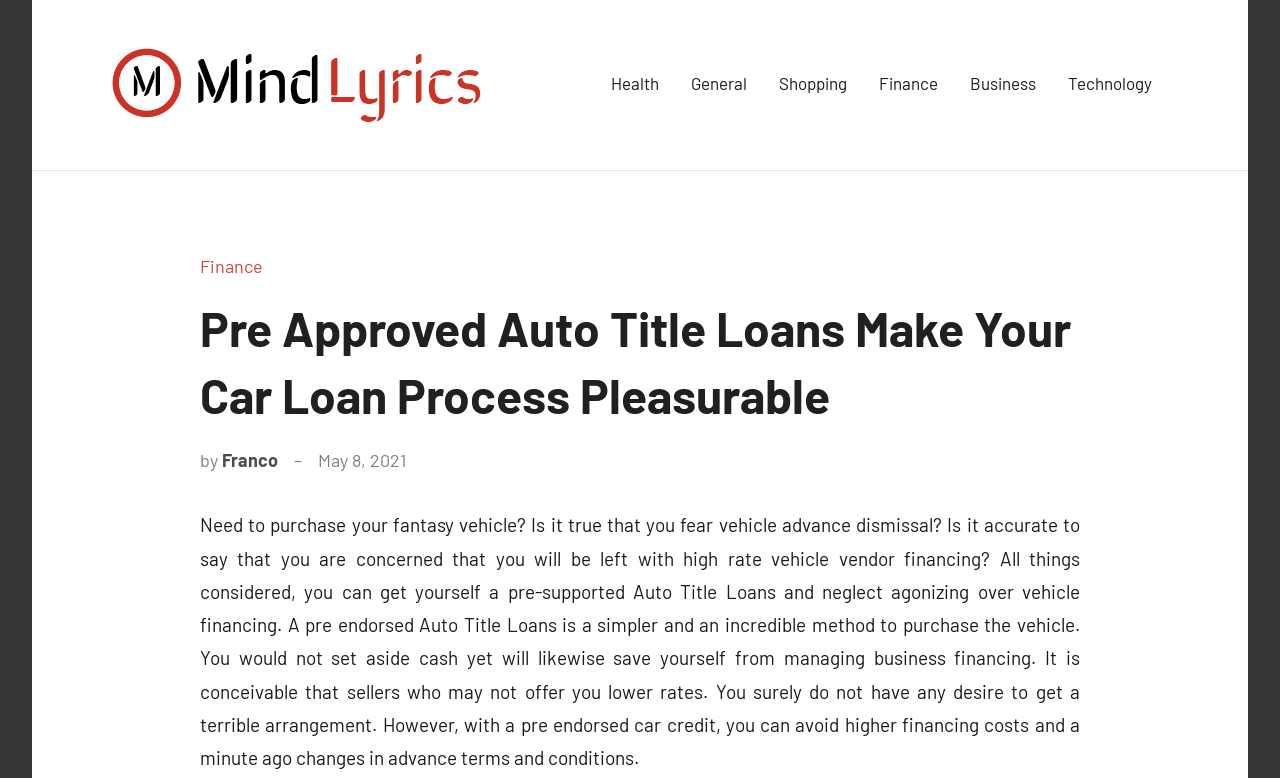What are the categories in the primary menu?
Using the image as a reference, answer the question with a short word or phrase.

Health, General, Shopping, Finance, Business, Technology